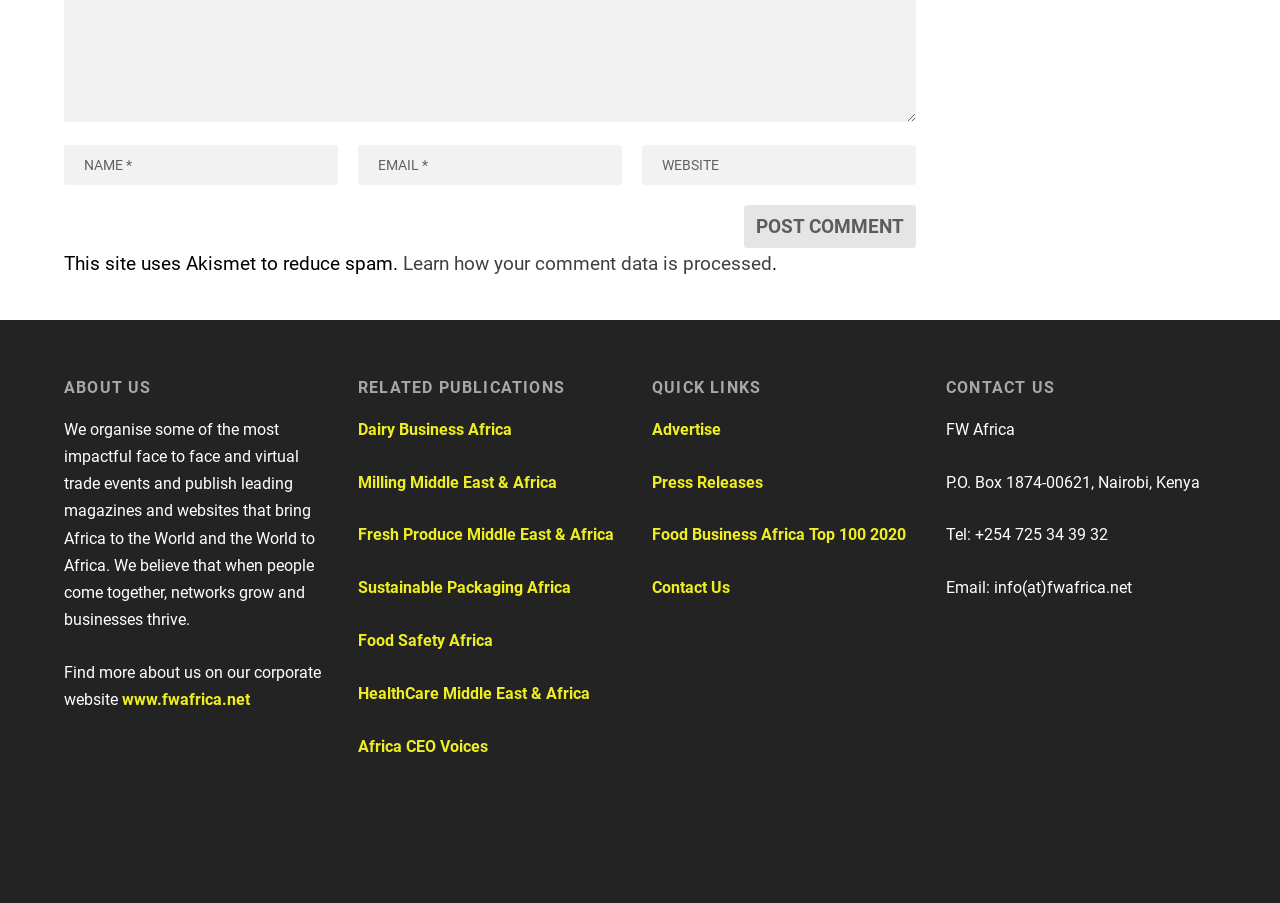Using the elements shown in the image, answer the question comprehensively: What is the required information to post a comment?

The webpage has a comment section with two required fields: 'NAME *' and 'EMAIL *'. This suggests that users need to provide their name and email address to post a comment.